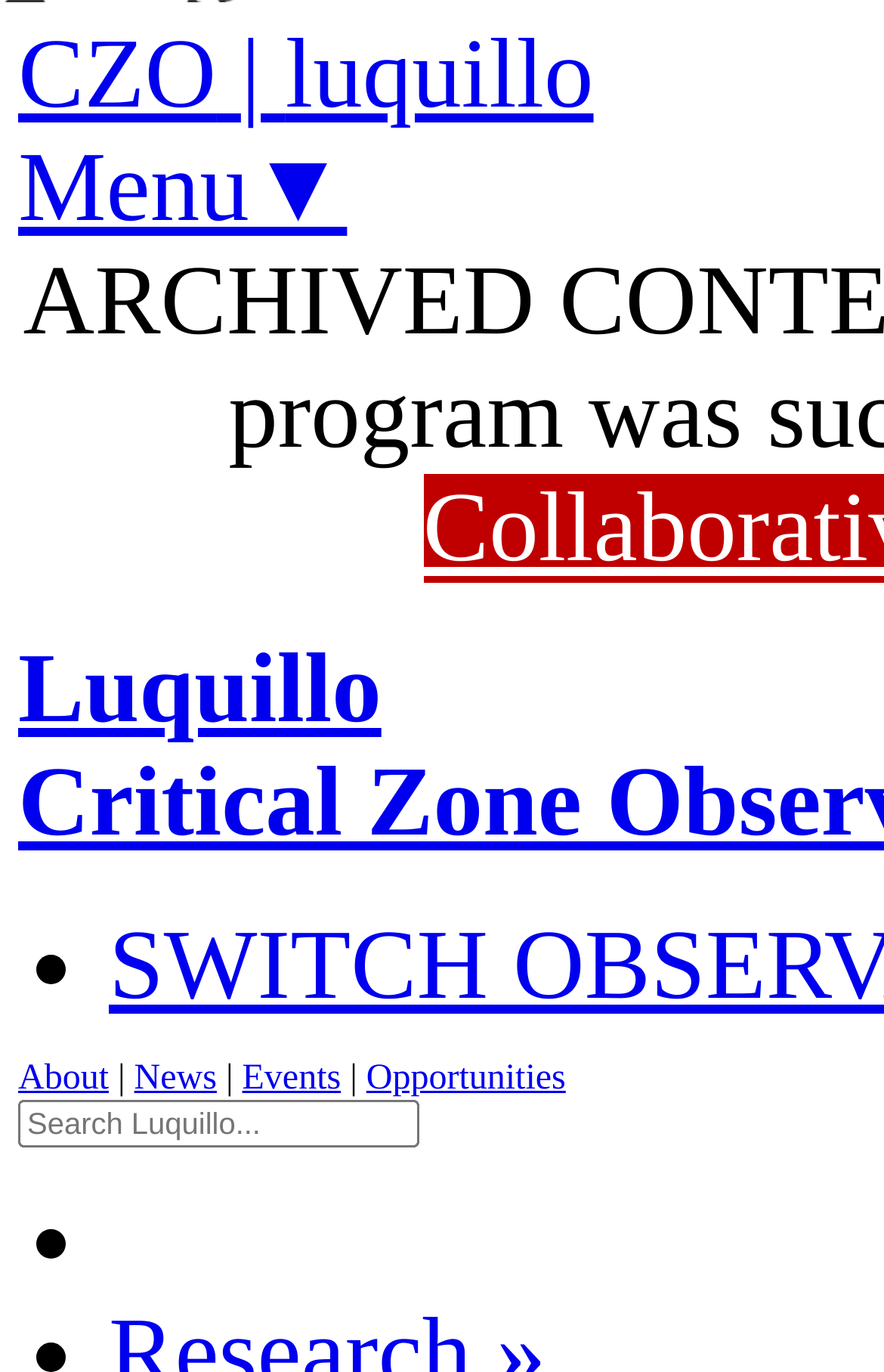What is the function of the textbox?
Based on the screenshot, provide your answer in one word or phrase.

To search